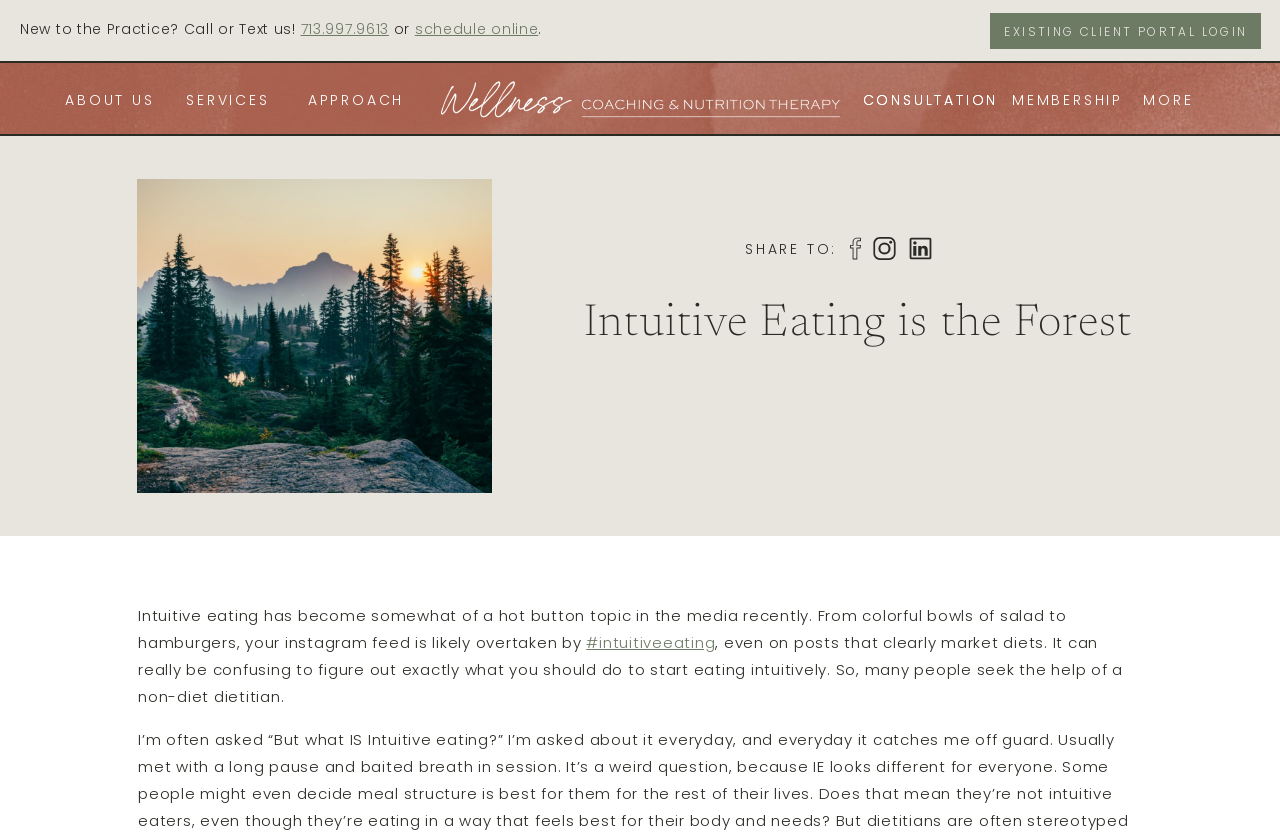Illustrate the webpage's structure and main components comprehensively.

This webpage is about Intuitive Eating is the Forest, a wellness coaching and nutrition therapy practice. At the top left, there is a call-to-action message "New to the Practice? Call or Text us!" with a phone number "713.997.9613" and a link to "schedule online" next to it. On the top right, there is an "EXISTING CLIENT PORTAL LOGIN" link.

Below the top section, there is a navigation menu with links to "ABOUT US", "SERVICES", "APPROACH", "CONSULTATION", "MORE", and "MEMBERSHIP". Each link has a corresponding heading element.

In the middle of the page, there is a large heading "Intuitive Eating is the Forest" that spans most of the width. Below it, there is a "SHARE TO:" heading with three social media icons represented by images.

The main content of the page starts with a paragraph of text that discusses the topic of intuitive eating, mentioning how it has become a popular topic in the media. The text continues to explain how it can be confusing to figure out how to start eating intuitively, and how seeking the help of a non-diet dietitian can be beneficial. The text includes a hashtag "#intuitiveeating" as a link.